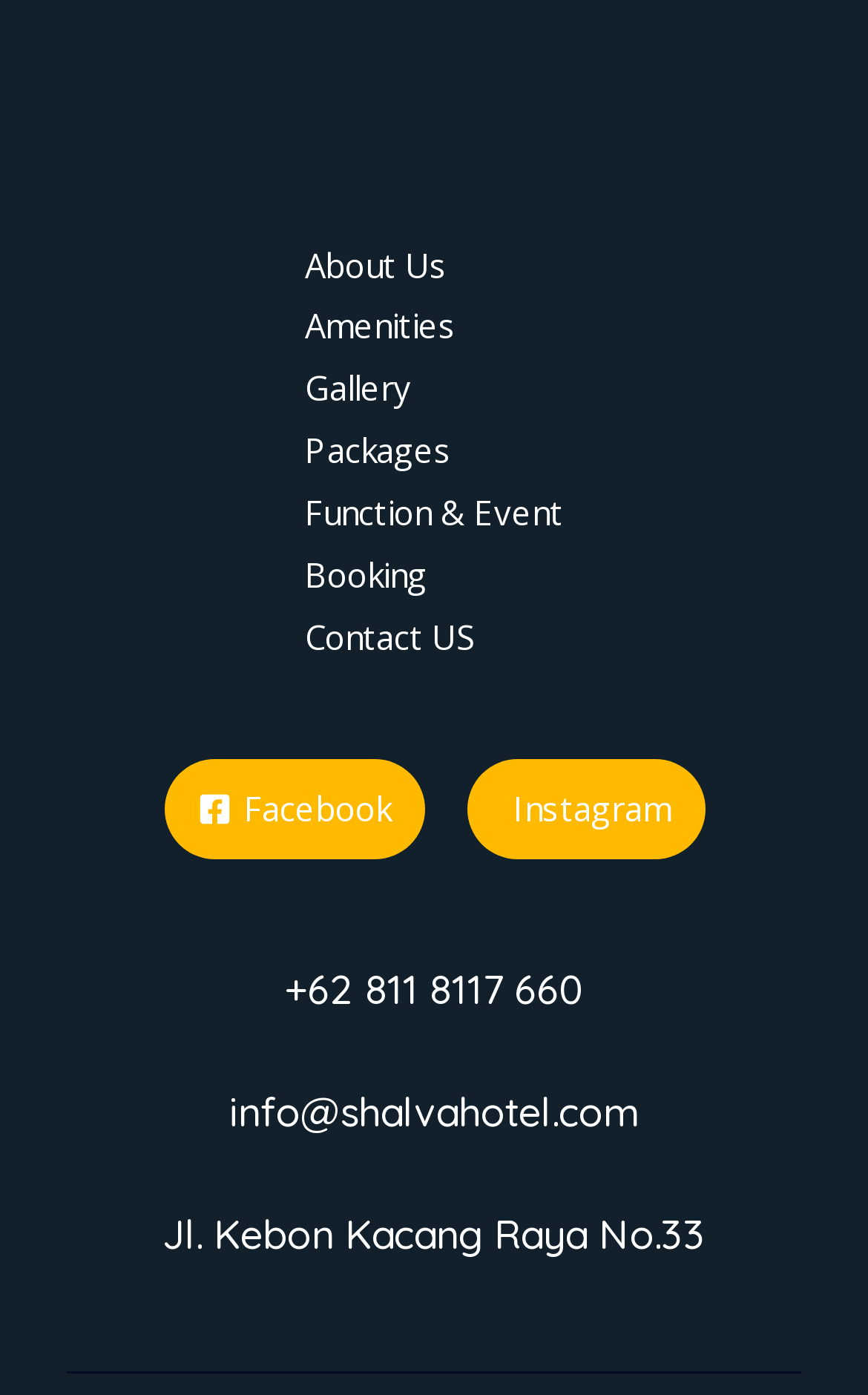Find the bounding box coordinates of the element's region that should be clicked in order to follow the given instruction: "Click on About Us". The coordinates should consist of four float numbers between 0 and 1, i.e., [left, top, right, bottom].

[0.3, 0.125, 0.567, 0.205]